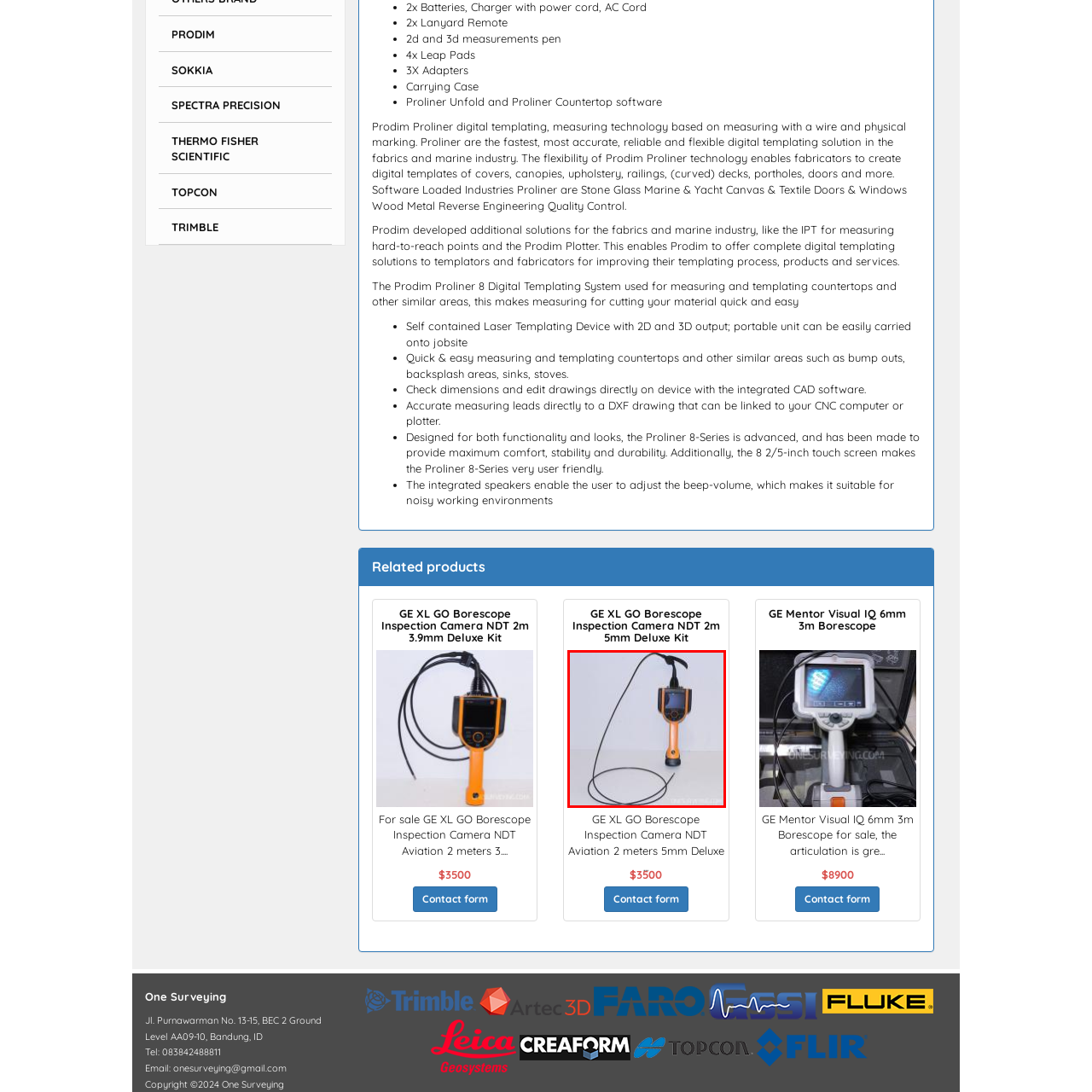Refer to the image area inside the black border, What is the design focus of the borescope camera? 
Respond concisely with a single word or phrase.

Portability and ease of use